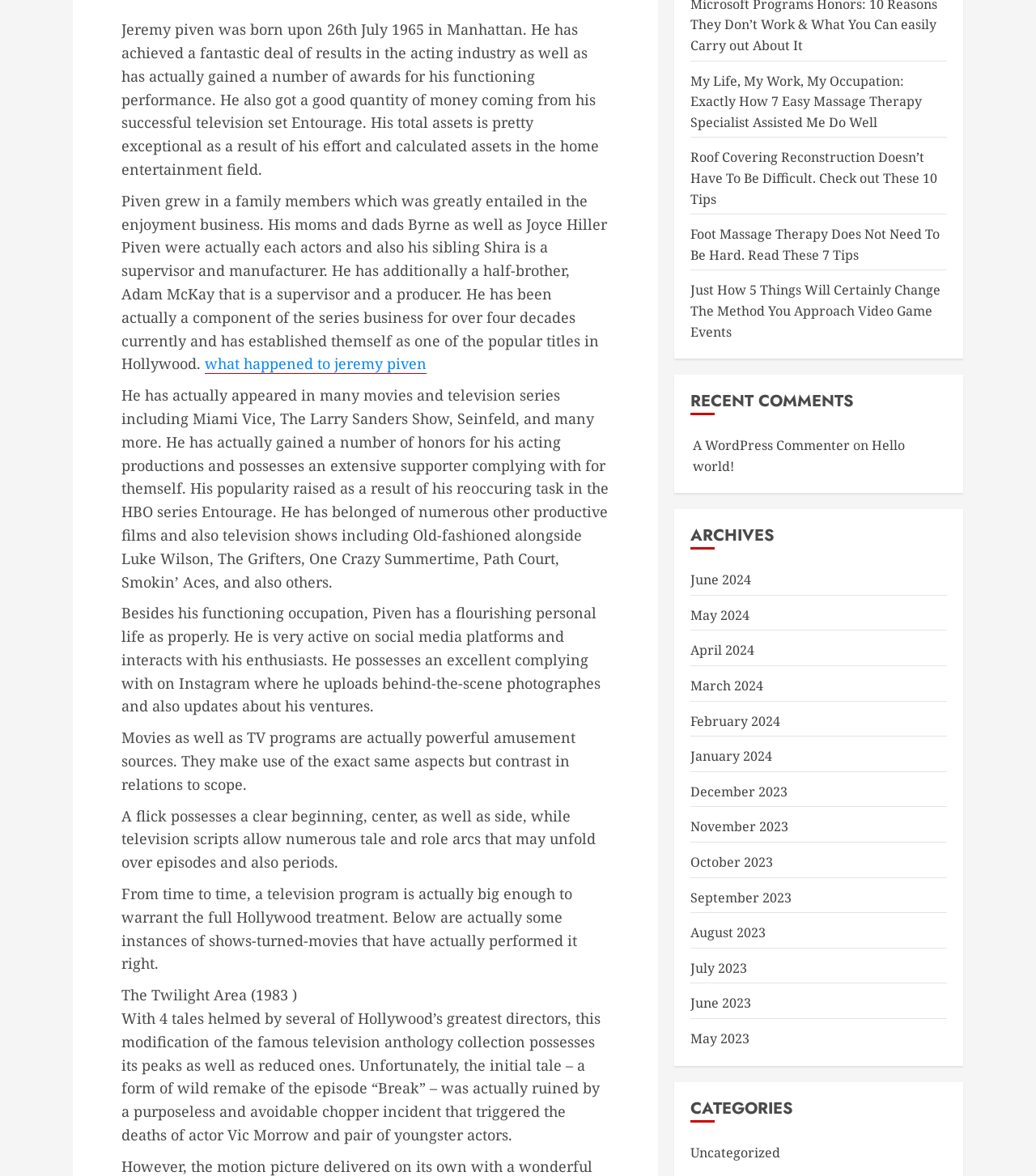Based on the provided description, "Education", find the bounding box of the corresponding UI element in the screenshot.

None